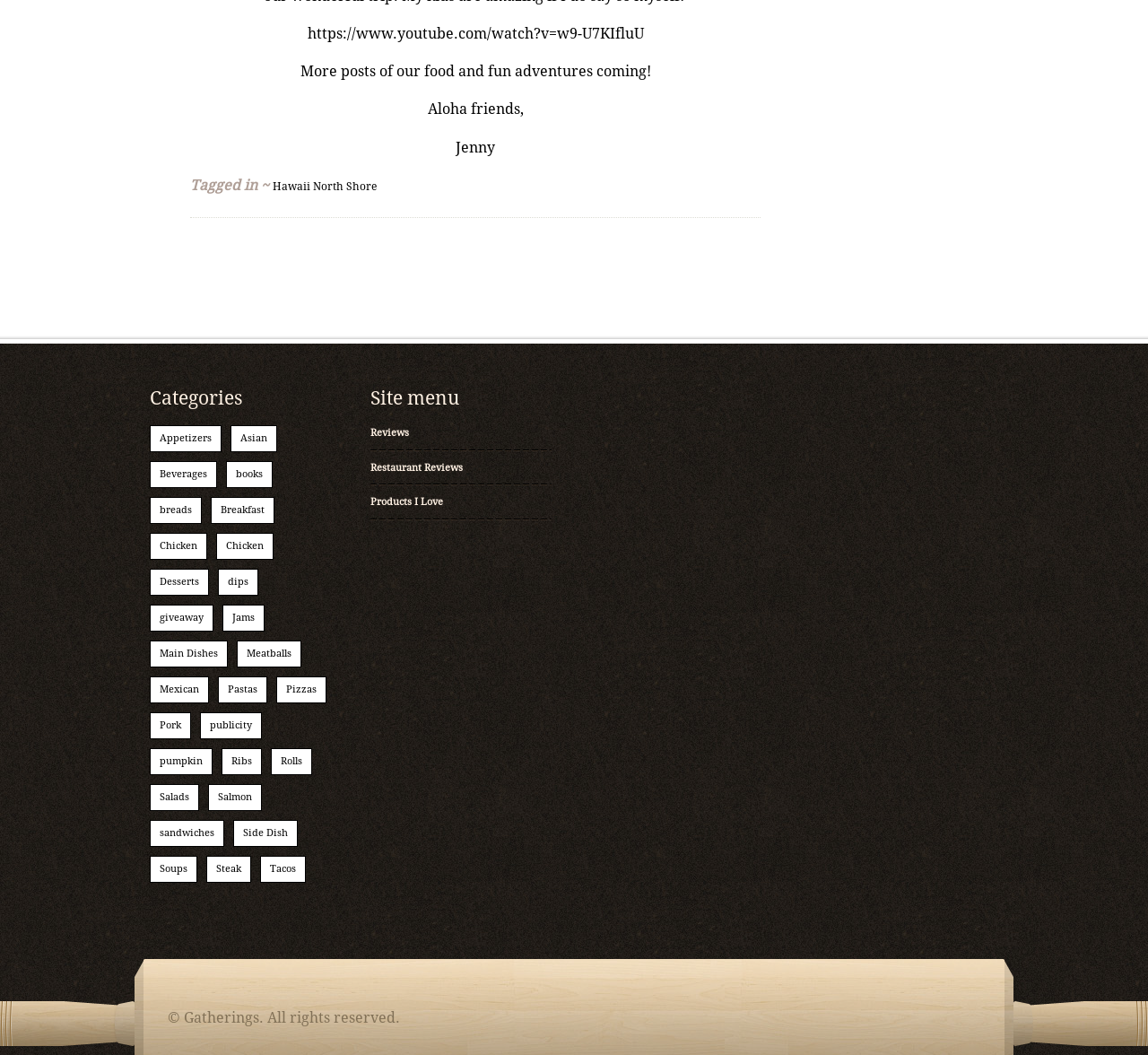Determine the bounding box coordinates of the target area to click to execute the following instruction: "Explore the category of Appetizers."

[0.131, 0.404, 0.192, 0.428]